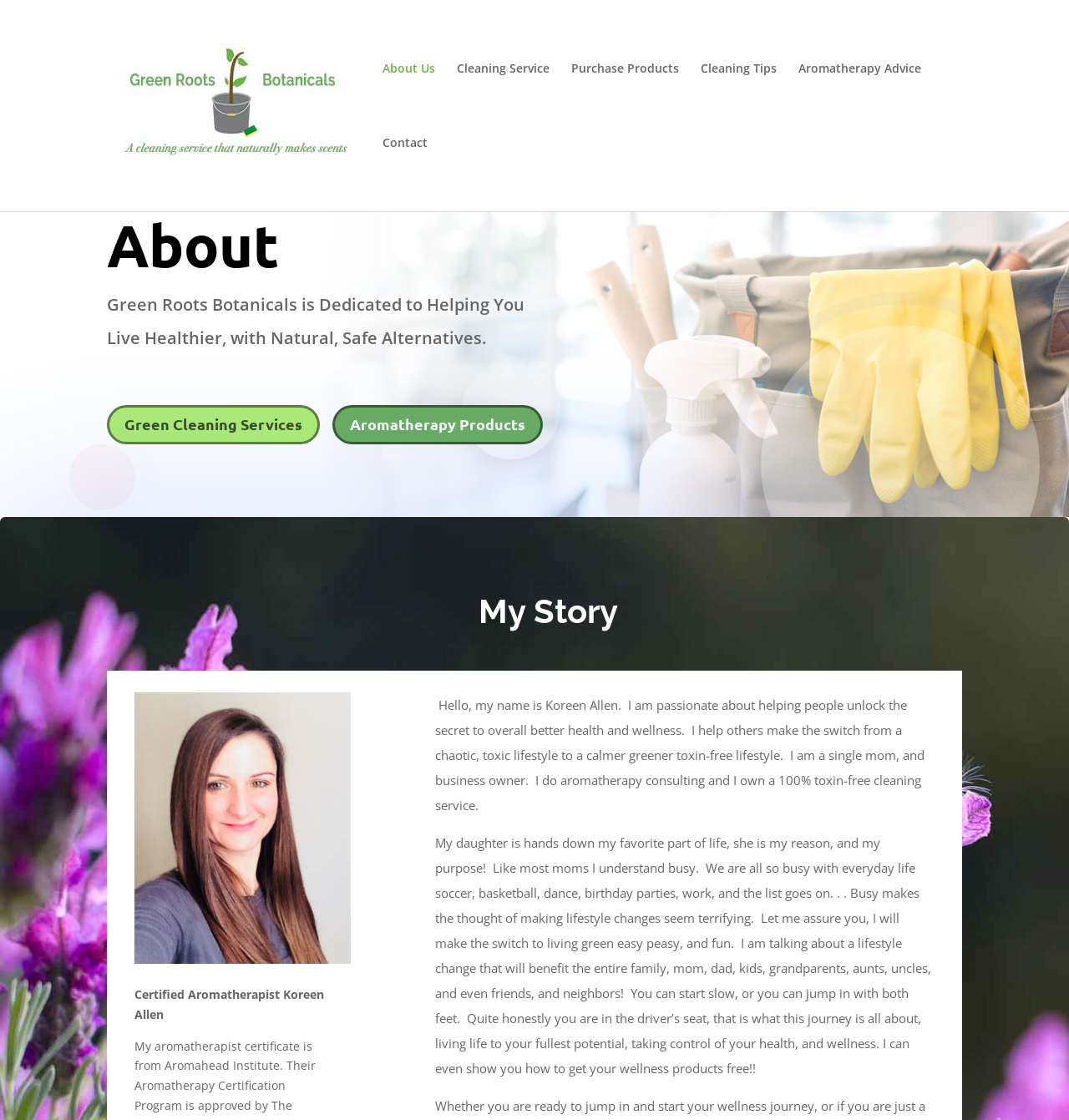Given the element description, predict the bounding box coordinates in the format (top-left x, top-left y, bottom-right x, bottom-right y). Make sure all values are between 0 and 1. Here is the element description: alt="Green Roots Botanicals Cleaning Service"

[0.103, 0.086, 0.338, 0.1]